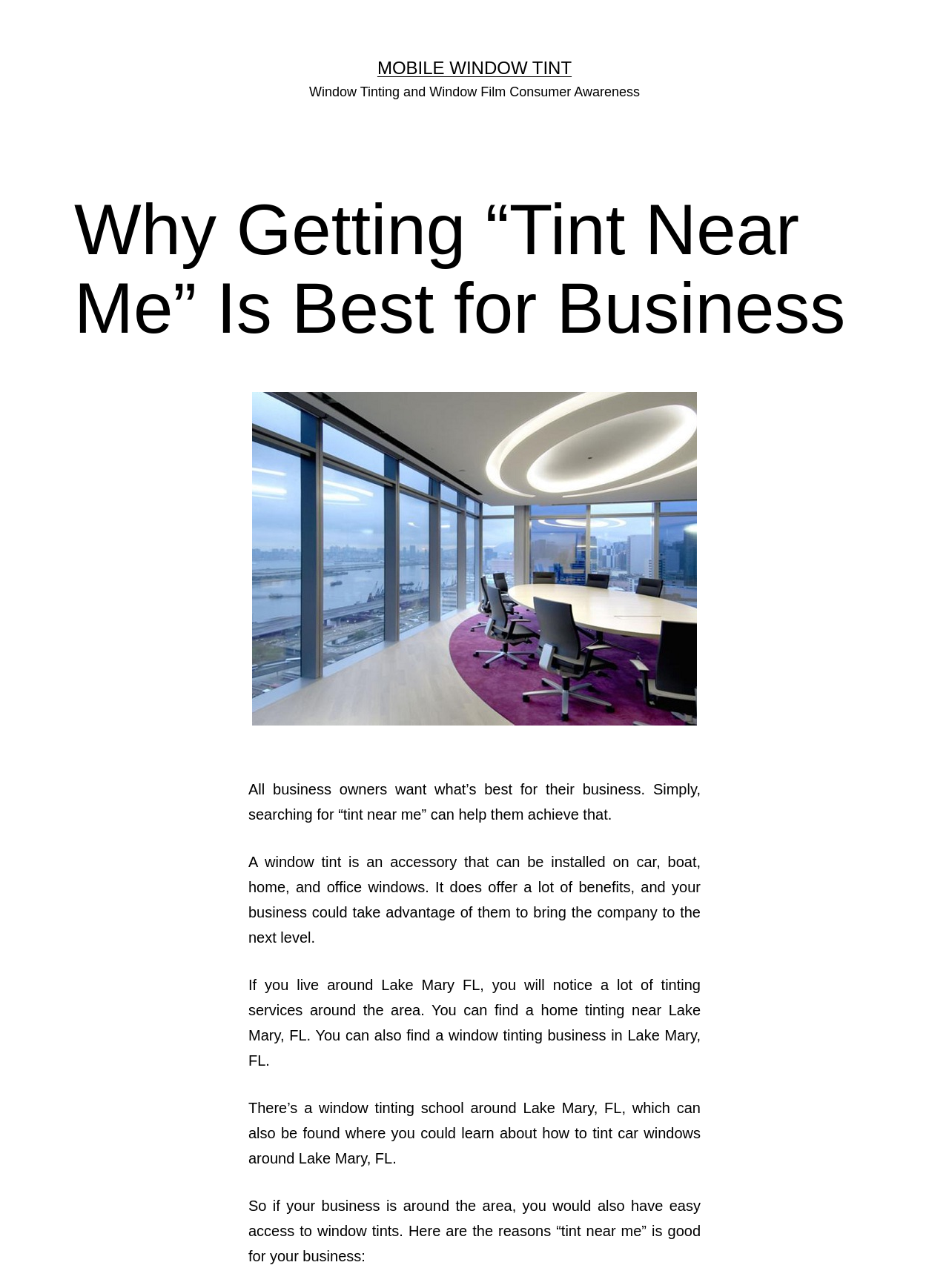With reference to the screenshot, provide a detailed response to the question below:
What type of windows can be tinted?

According to the webpage, a window tint is an accessory that can be installed on various types of windows, including car, boat, home, and office windows, as mentioned in the second paragraph.